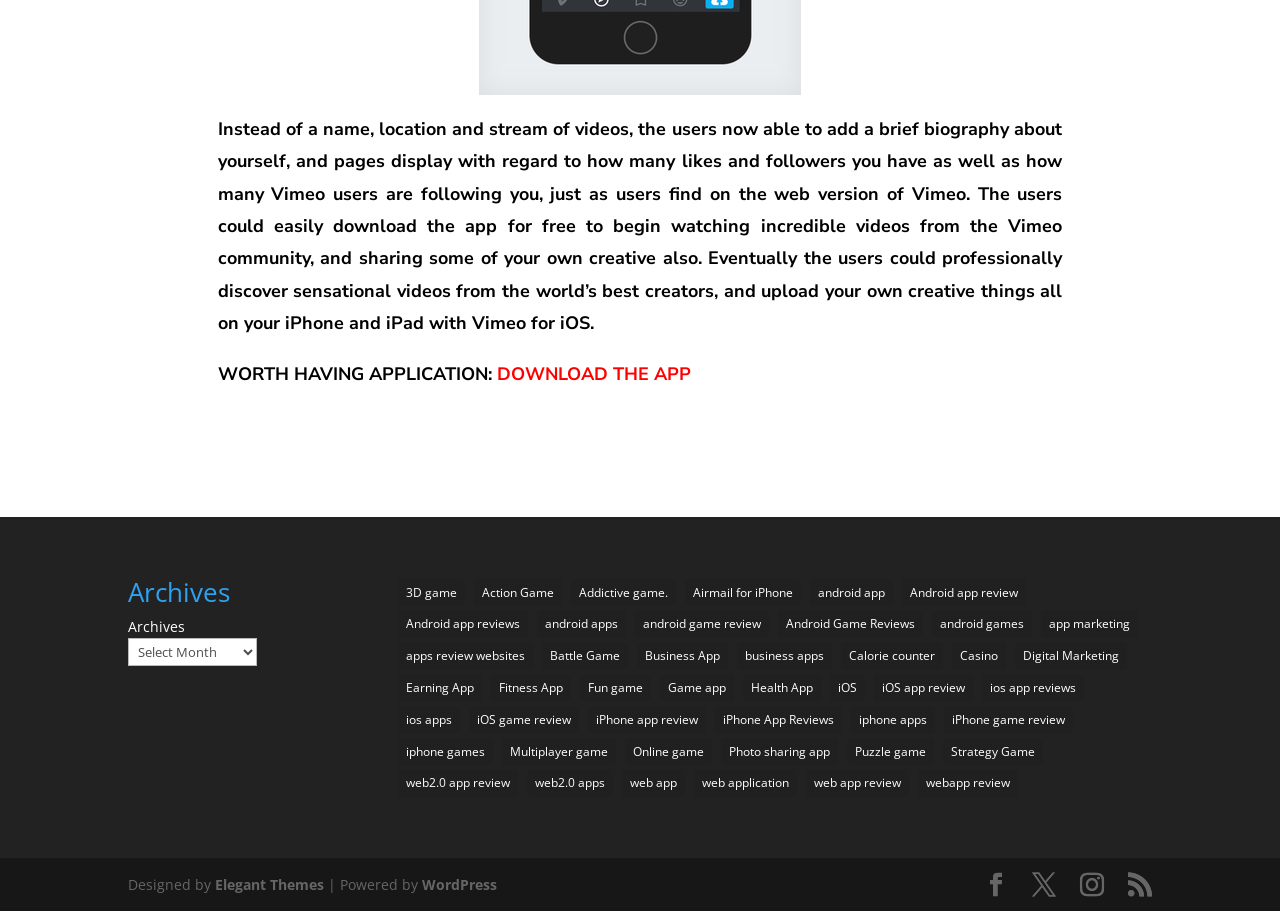Can you find the bounding box coordinates for the element that needs to be clicked to execute this instruction: "Visit the Elegant Themes website"? The coordinates should be given as four float numbers between 0 and 1, i.e., [left, top, right, bottom].

[0.168, 0.96, 0.253, 0.981]